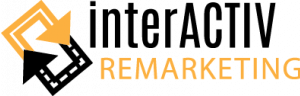What does the stylized play button symbolize?
Answer the question with a detailed and thorough explanation.

The logo is framed by an abstract design that includes arrows and a stylized play button, symbolizing movement and interaction, which aligns with the company's mission to simplify the car donation process for charity.